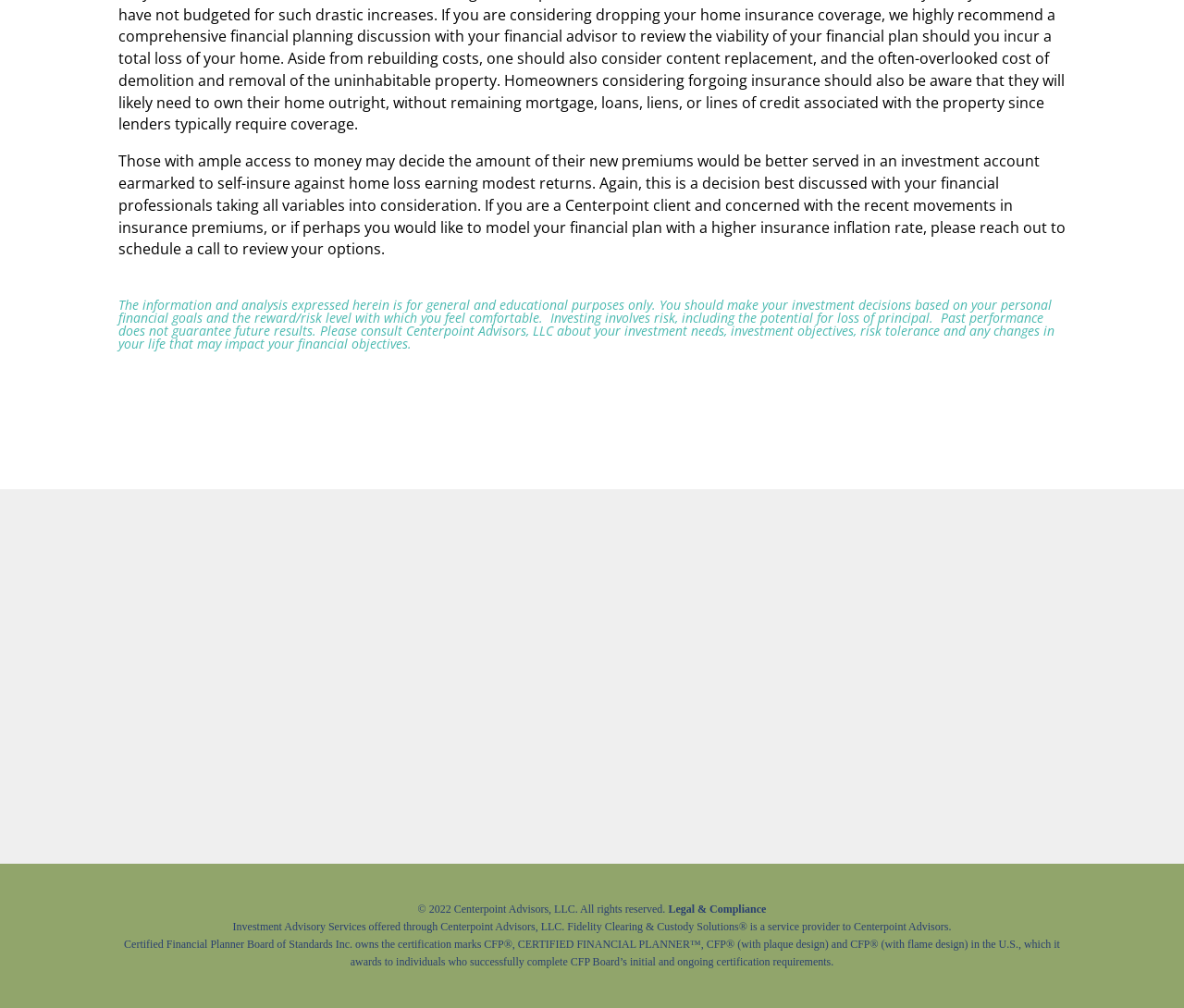What is the address of Centerpoint Advisors?
Using the visual information from the image, give a one-word or short-phrase answer.

175 Highland Ave, Suite 302 Needham, MA 02494